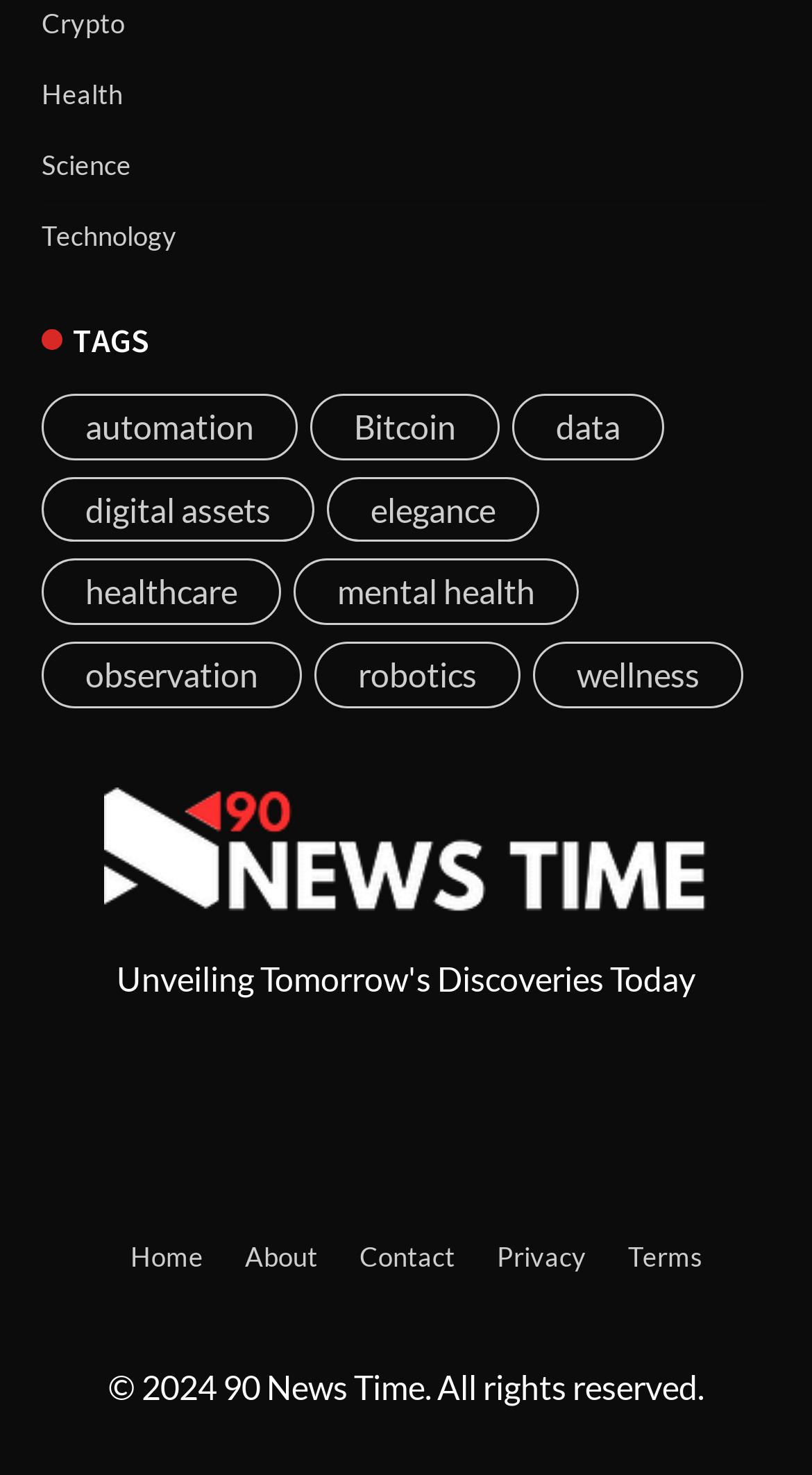Using the description: "2 Comments", determine the UI element's bounding box coordinates. Ensure the coordinates are in the format of four float numbers between 0 and 1, i.e., [left, top, right, bottom].

None